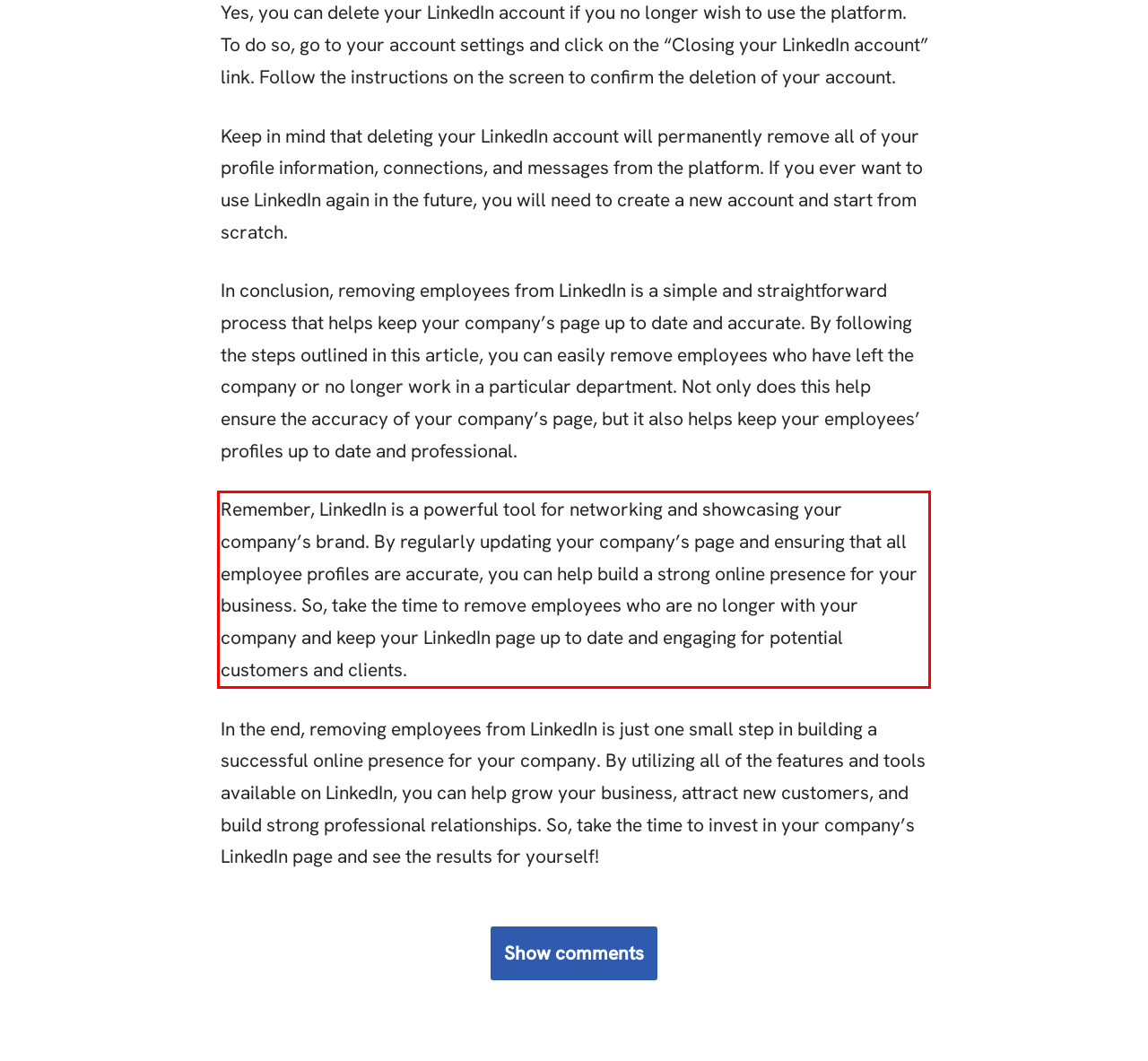With the provided screenshot of a webpage, locate the red bounding box and perform OCR to extract the text content inside it.

Remember, LinkedIn is a powerful tool for networking and showcasing your company’s brand. By regularly updating your company’s page and ensuring that all employee profiles are accurate, you can help build a strong online presence for your business. So, take the time to remove employees who are no longer with your company and keep your LinkedIn page up to date and engaging for potential customers and clients.